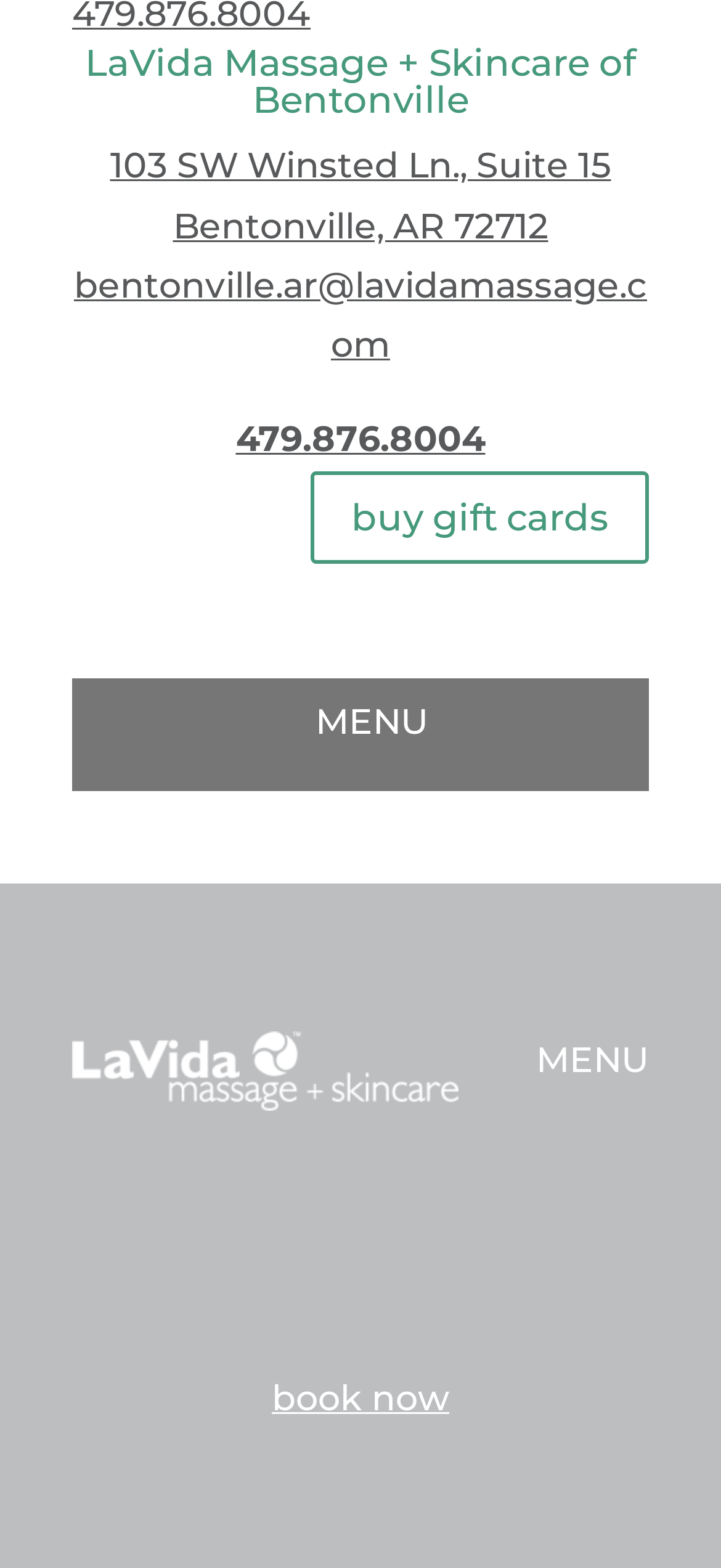From the webpage screenshot, identify the region described by bentonville.ar@lavidamassage.com. Provide the bounding box coordinates as (top-left x, top-left y, bottom-right x, bottom-right y), with each value being a floating point number between 0 and 1.

[0.103, 0.168, 0.897, 0.234]